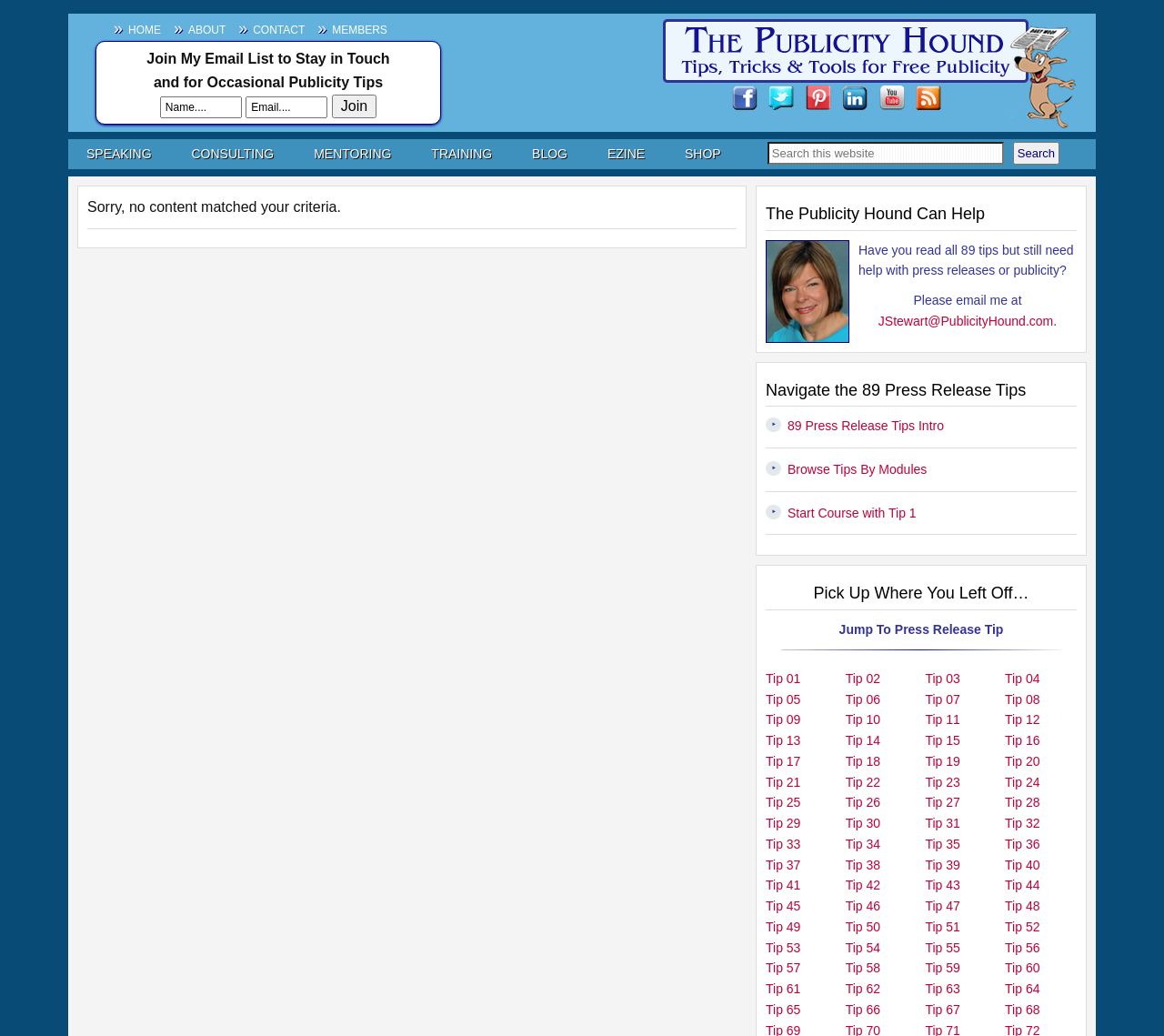How many links are in the main navigation?
Using the screenshot, give a one-word or short phrase answer.

7